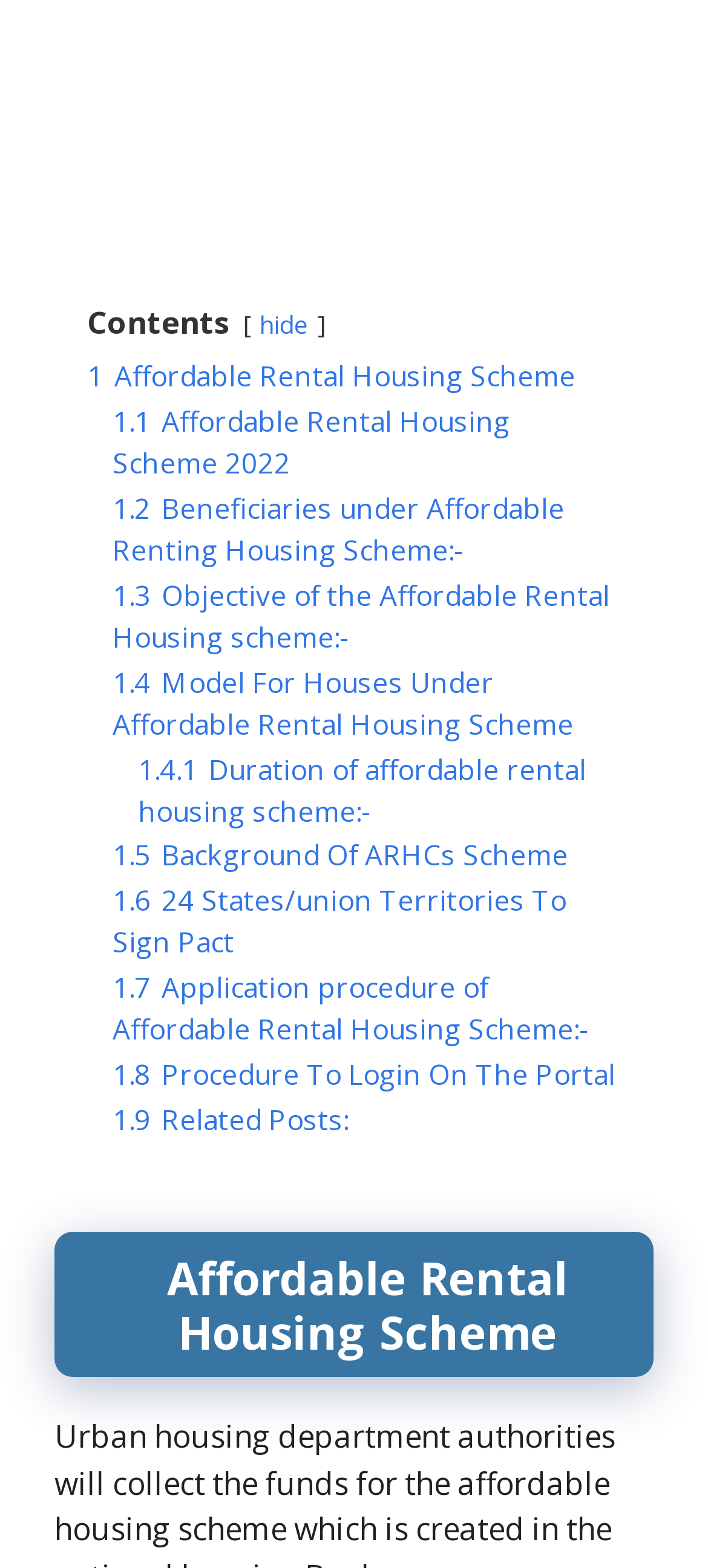Refer to the element description 1.9 Related Posts: and identify the corresponding bounding box in the screenshot. Format the coordinates as (top-left x, top-left y, bottom-right x, bottom-right y) with values in the range of 0 to 1.

[0.159, 0.702, 0.492, 0.726]